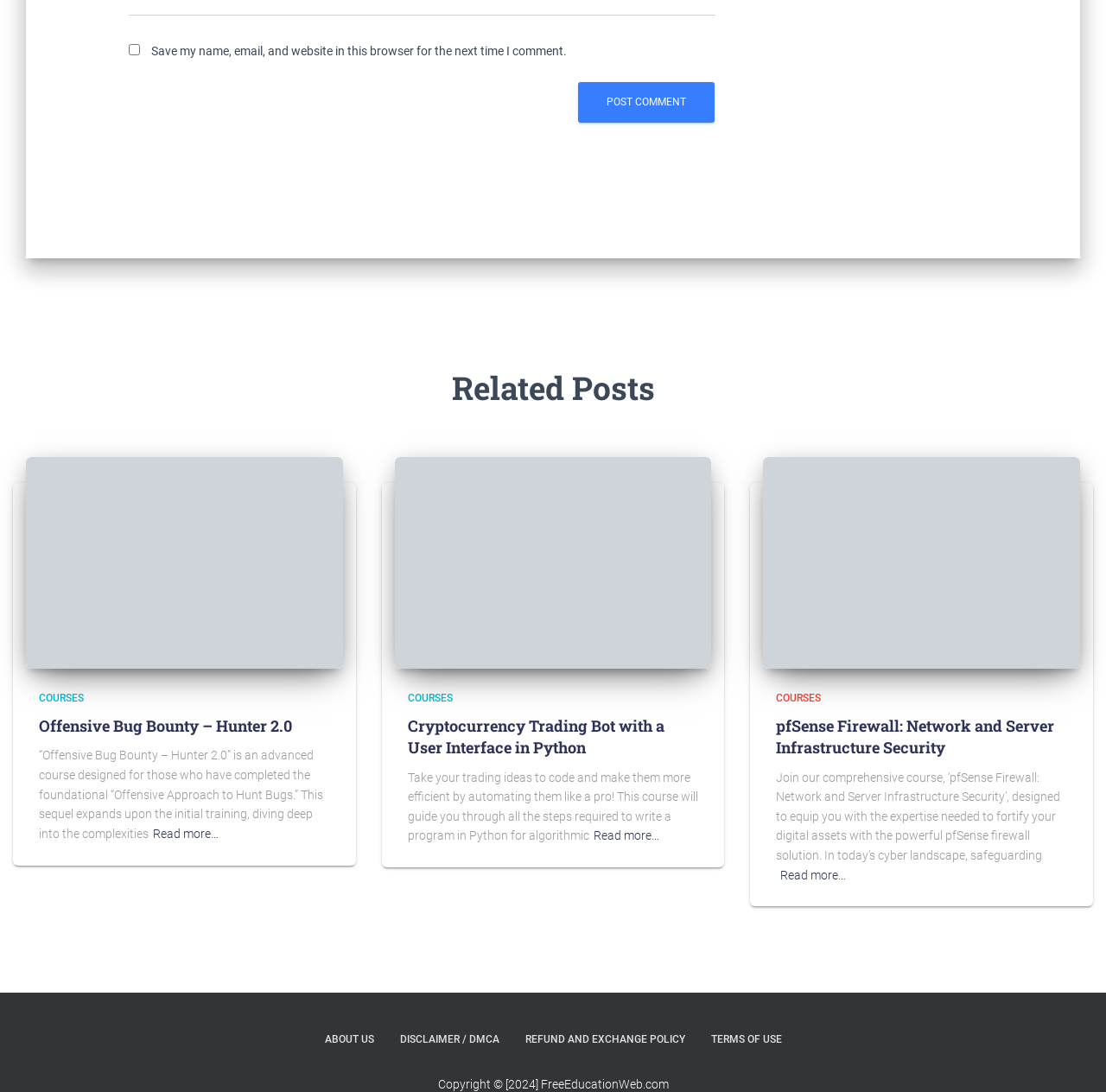What is the purpose of the 'Save my name, email, and website in this browser for the next time I comment' checkbox?
Deliver a detailed and extensive answer to the question.

The checkbox is located below the 'Post Comment' button, and its OCR text indicates that it is used to save the user's name, email, and website information for future comments, making it easier to comment on the webpage.